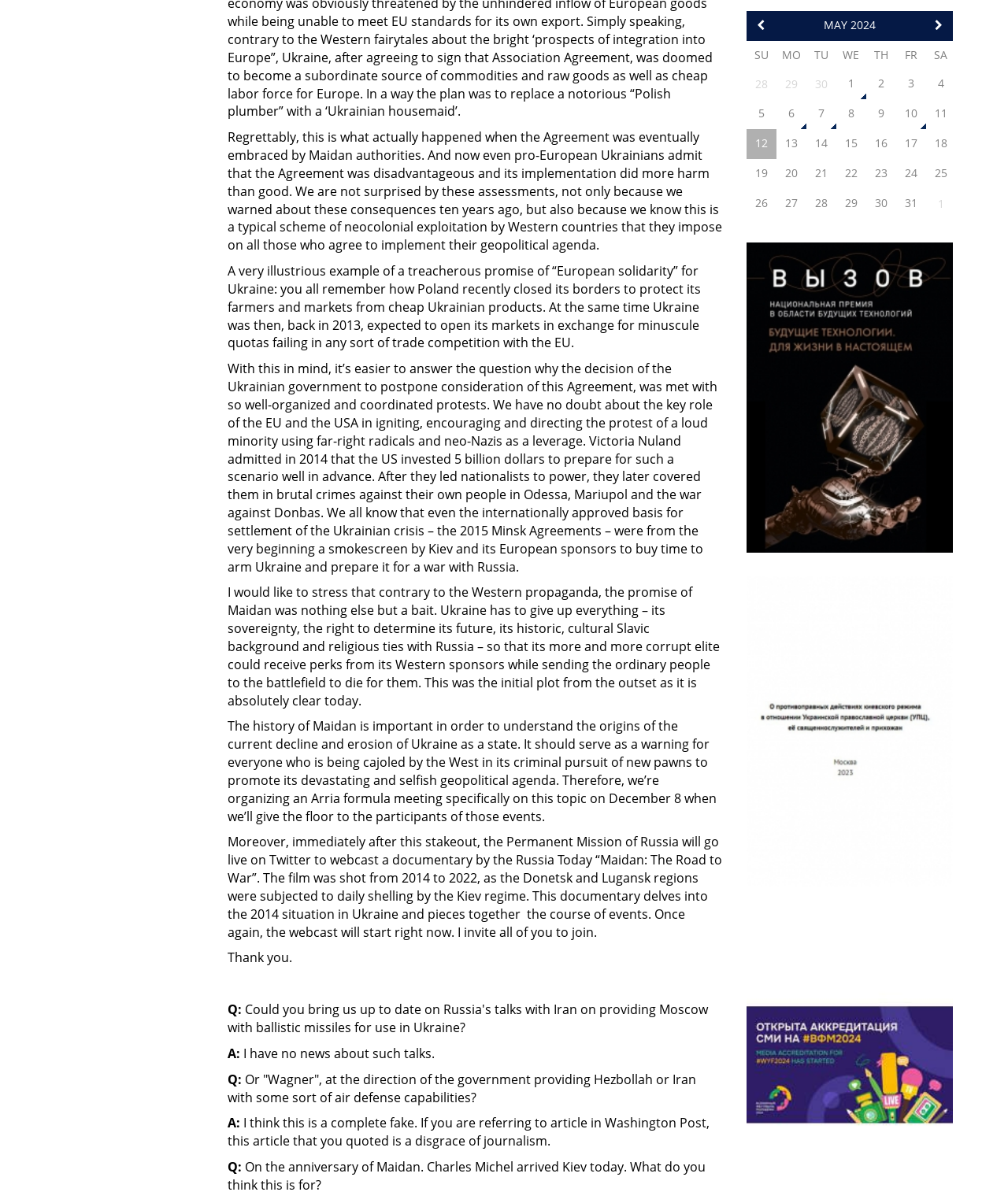Given the element description: "5", predict the bounding box coordinates of this UI element. The coordinates must be four float numbers between 0 and 1, given as [left, top, right, bottom].

[0.74, 0.083, 0.77, 0.107]